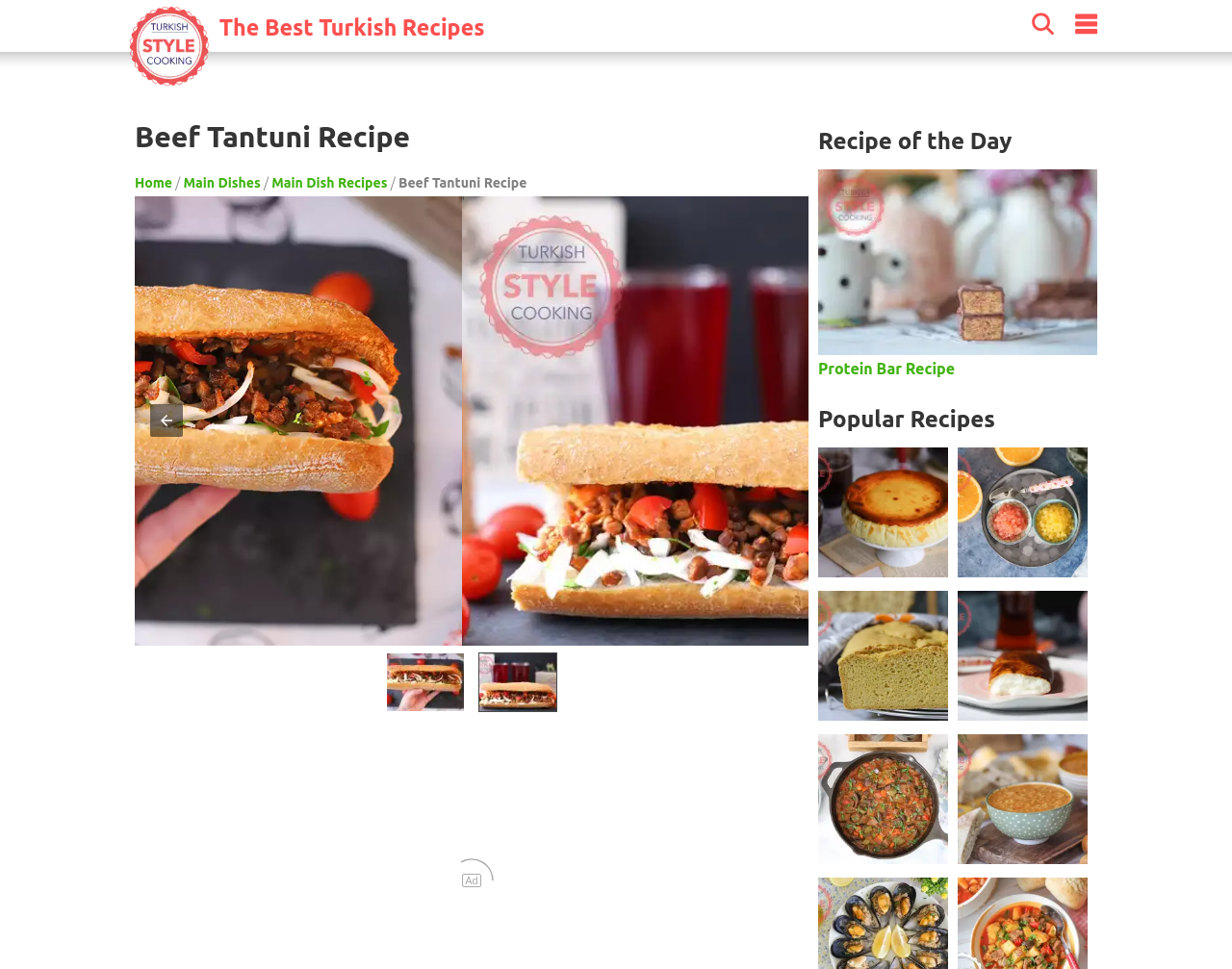Find and specify the bounding box coordinates that correspond to the clickable region for the instruction: "View the 'Protein Bar Recipe'".

[0.664, 0.175, 0.891, 0.367]